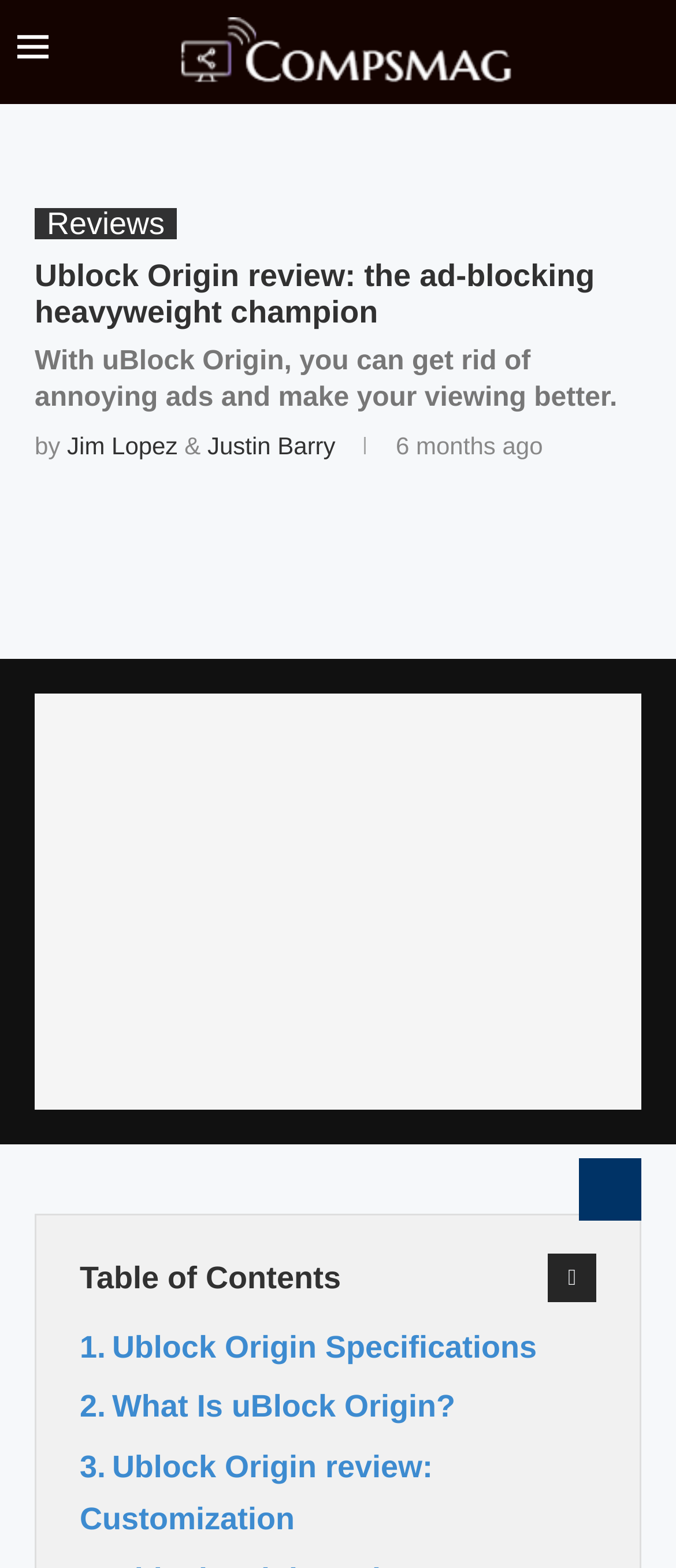Locate the bounding box coordinates of the element that needs to be clicked to carry out the instruction: "Share on Facebook". The coordinates should be given as four float numbers ranging from 0 to 1, i.e., [left, top, right, bottom].

[0.415, 0.335, 0.49, 0.37]